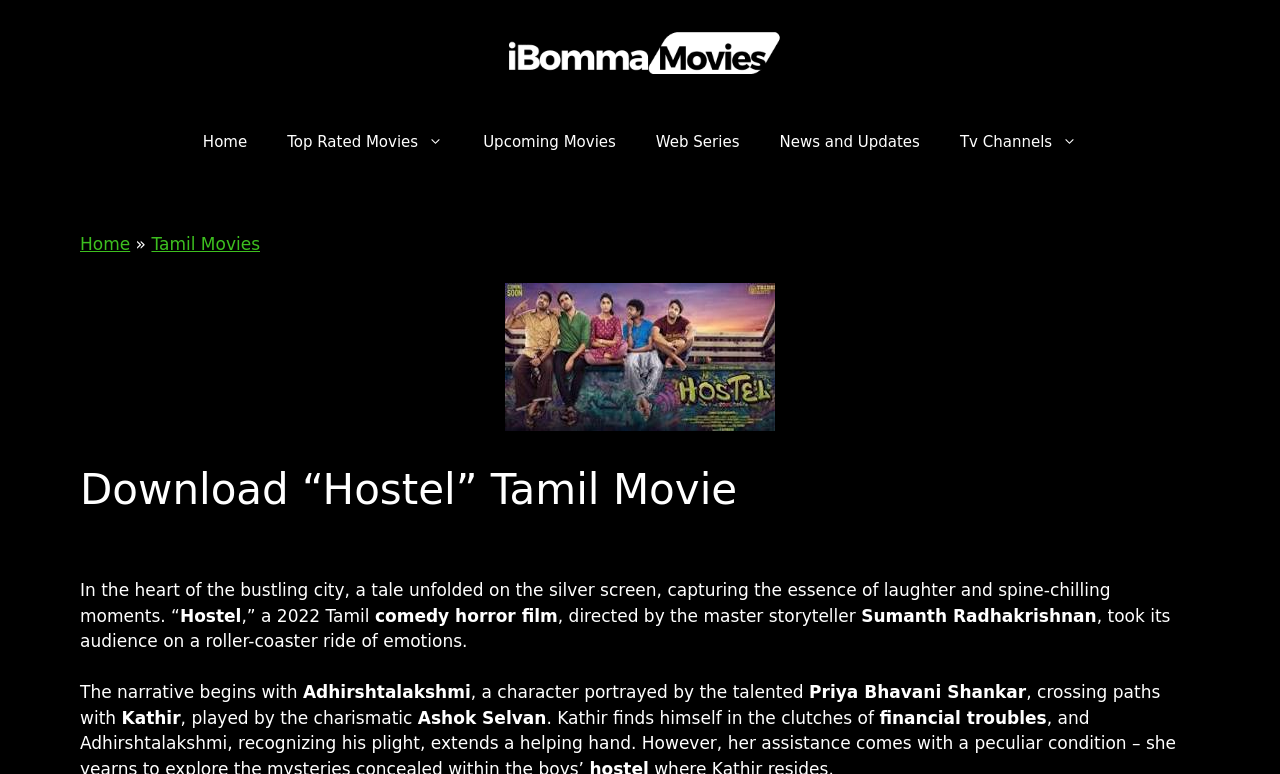Please pinpoint the bounding box coordinates for the region I should click to adhere to this instruction: "Click on the 'iBomma Movies' link".

[0.359, 0.058, 0.641, 0.084]